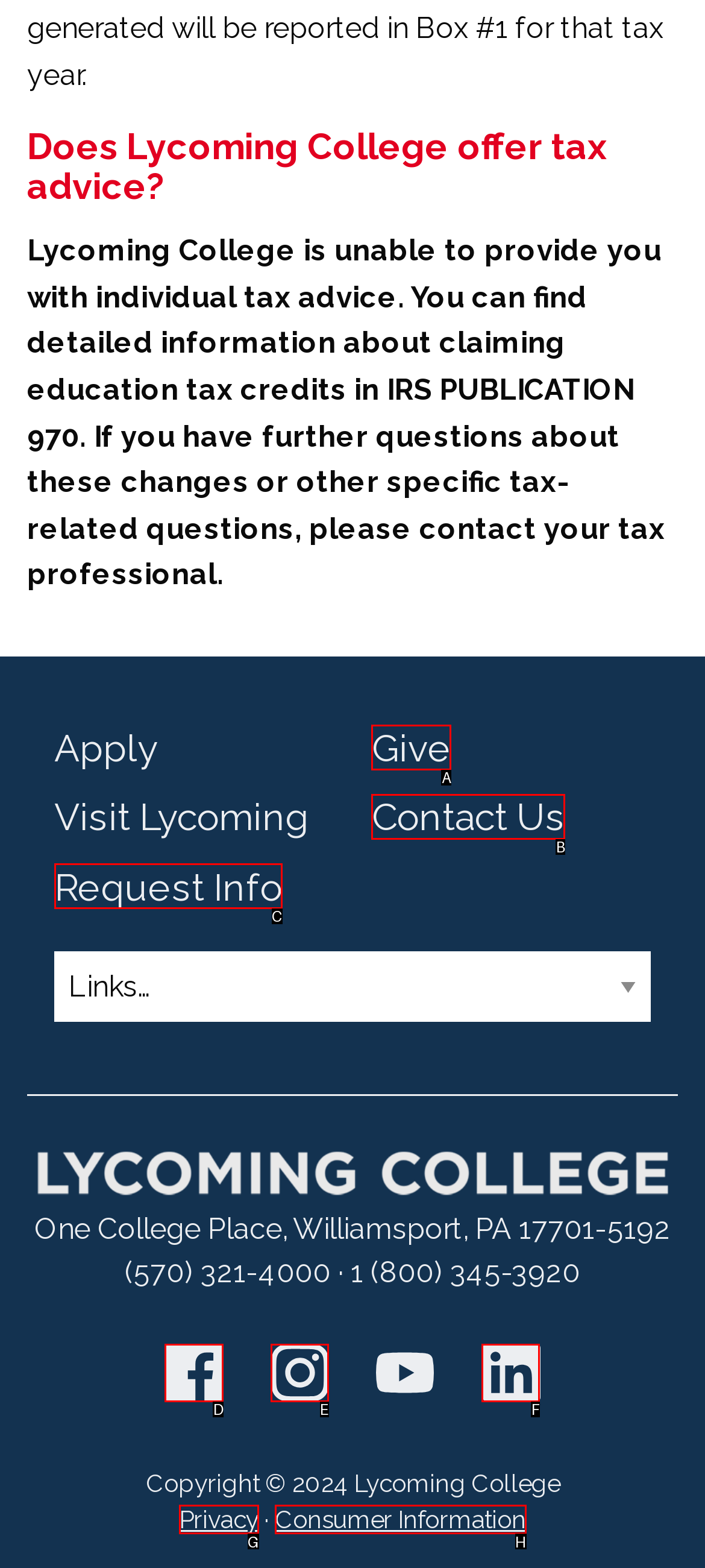Identify the correct option to click in order to accomplish the task: Open Facebook Provide your answer with the letter of the selected choice.

D